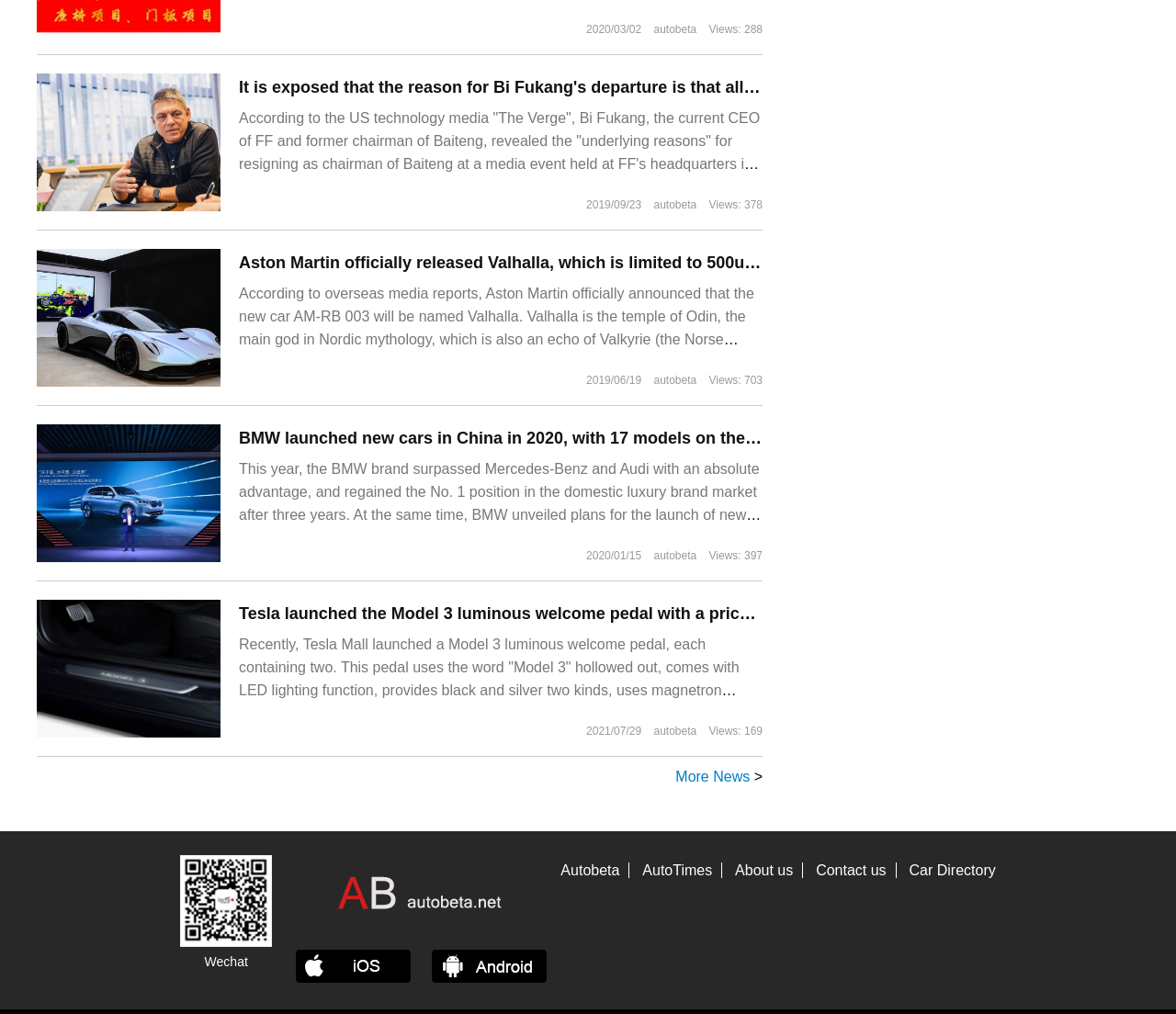How many views does the second news article have?
Using the image as a reference, give a one-word or short phrase answer.

378